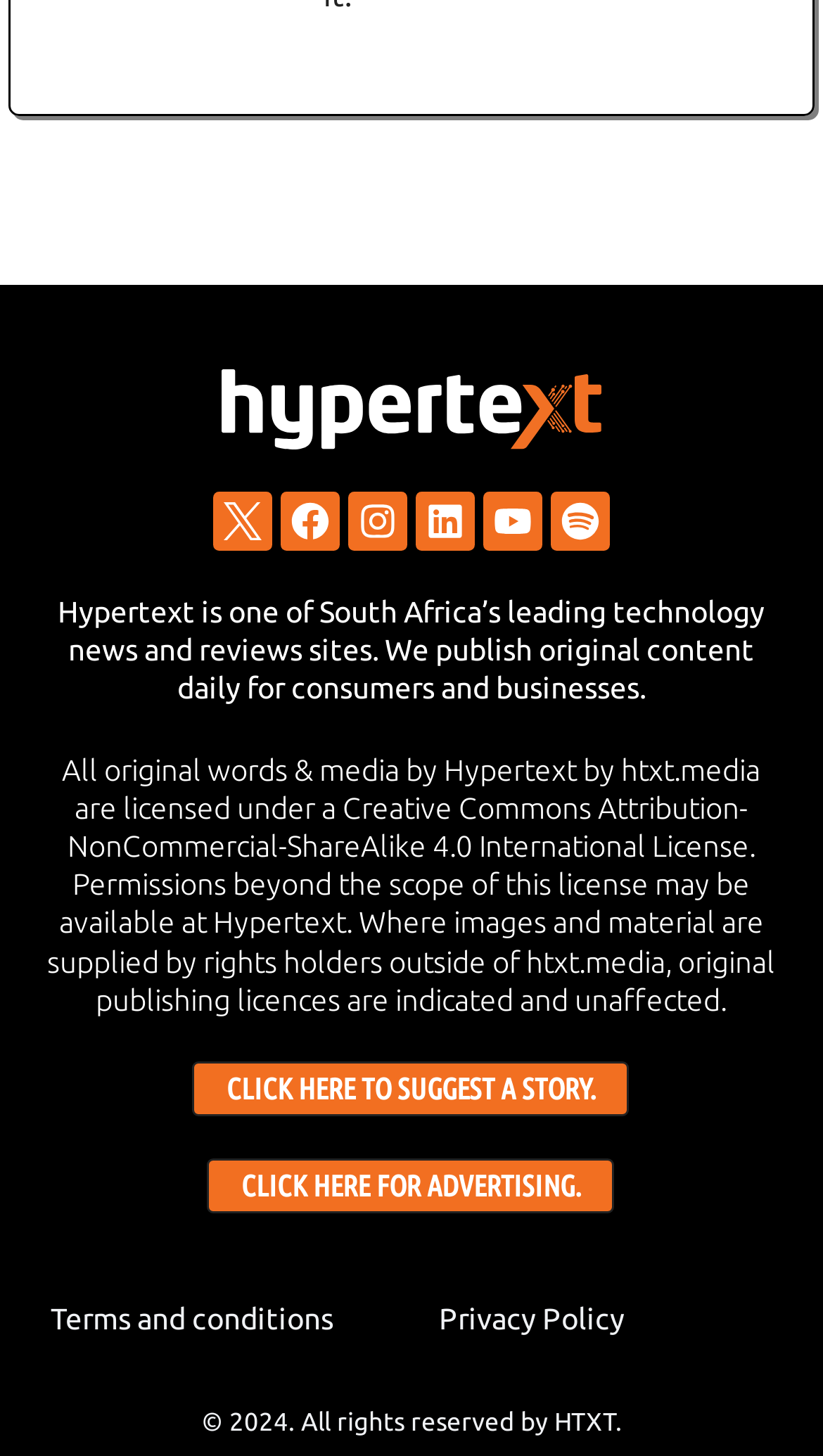Identify the bounding box coordinates for the element that needs to be clicked to fulfill this instruction: "Suggest a story". Provide the coordinates in the format of four float numbers between 0 and 1: [left, top, right, bottom].

[0.235, 0.729, 0.765, 0.767]